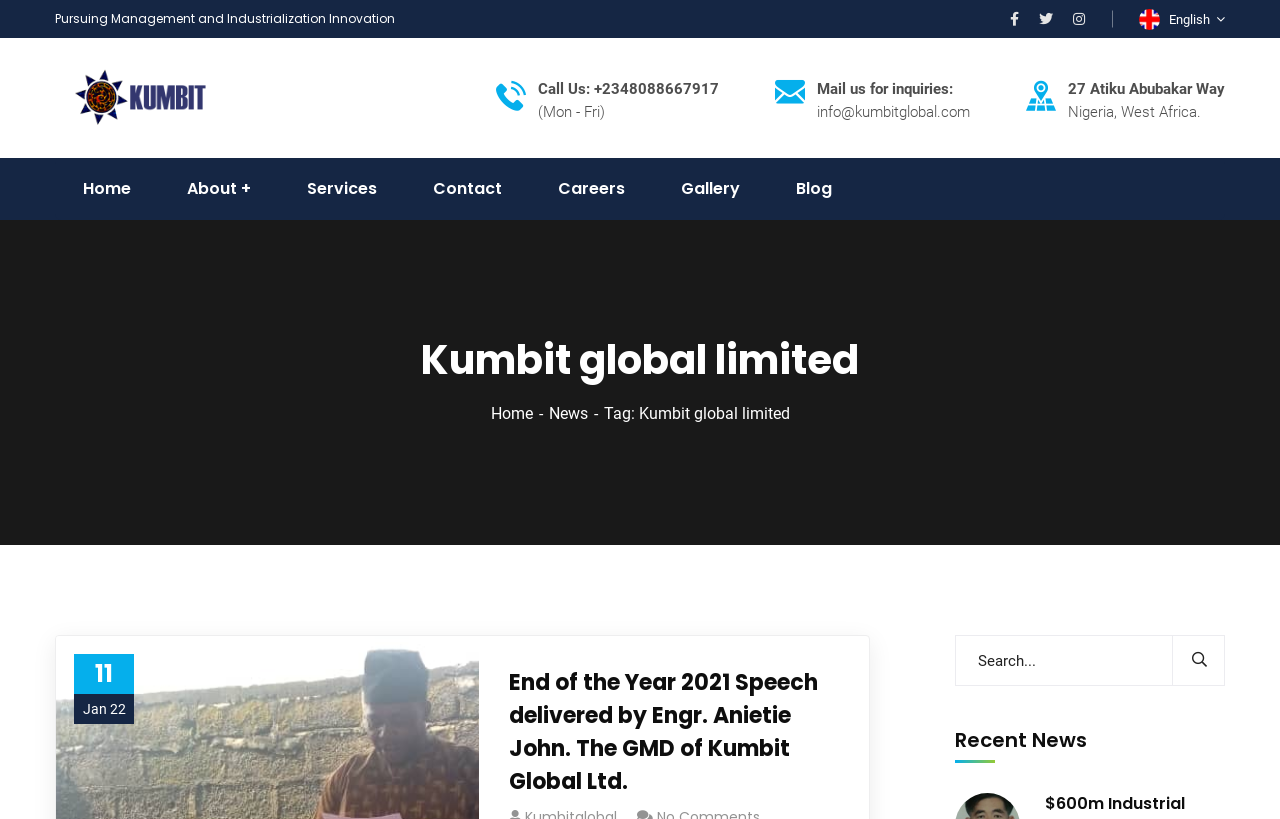Can you determine the main header of this webpage?

Kumbit global limited